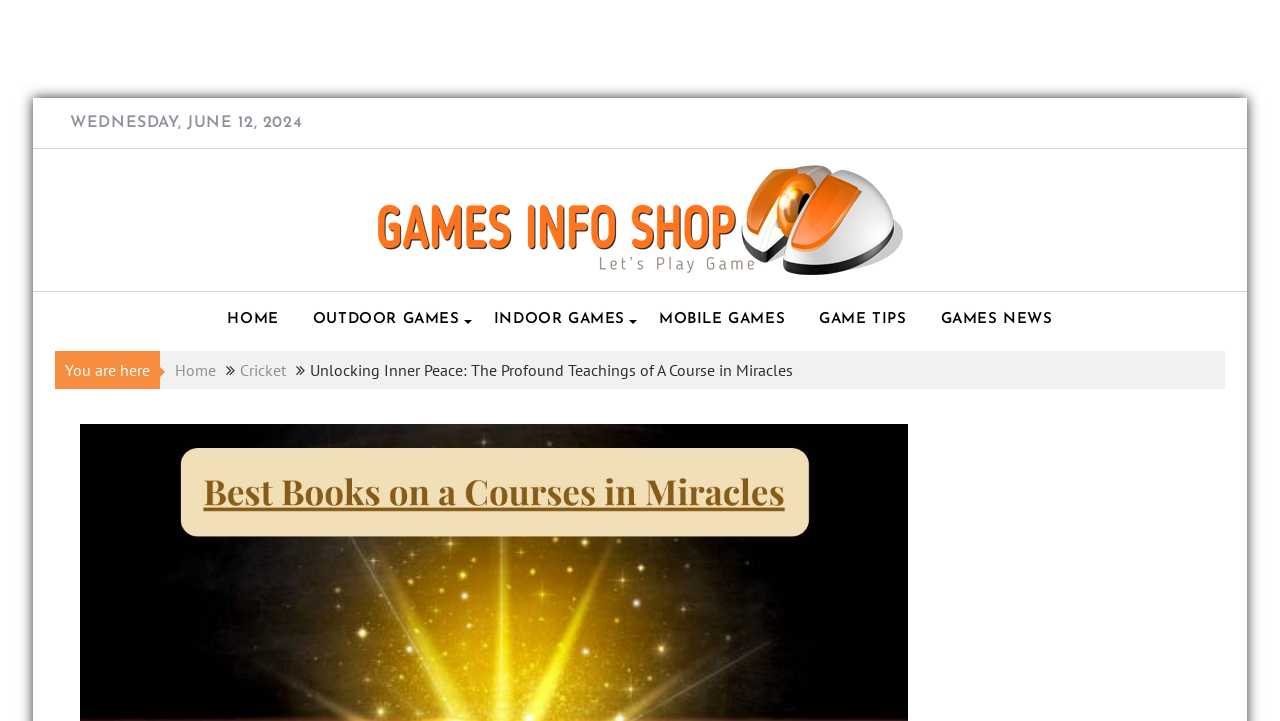Provide the bounding box coordinates of the HTML element described by the text: "Indoor Games". The coordinates should be in the format [left, top, right, bottom] with values between 0 and 1.

[0.374, 0.411, 0.5, 0.477]